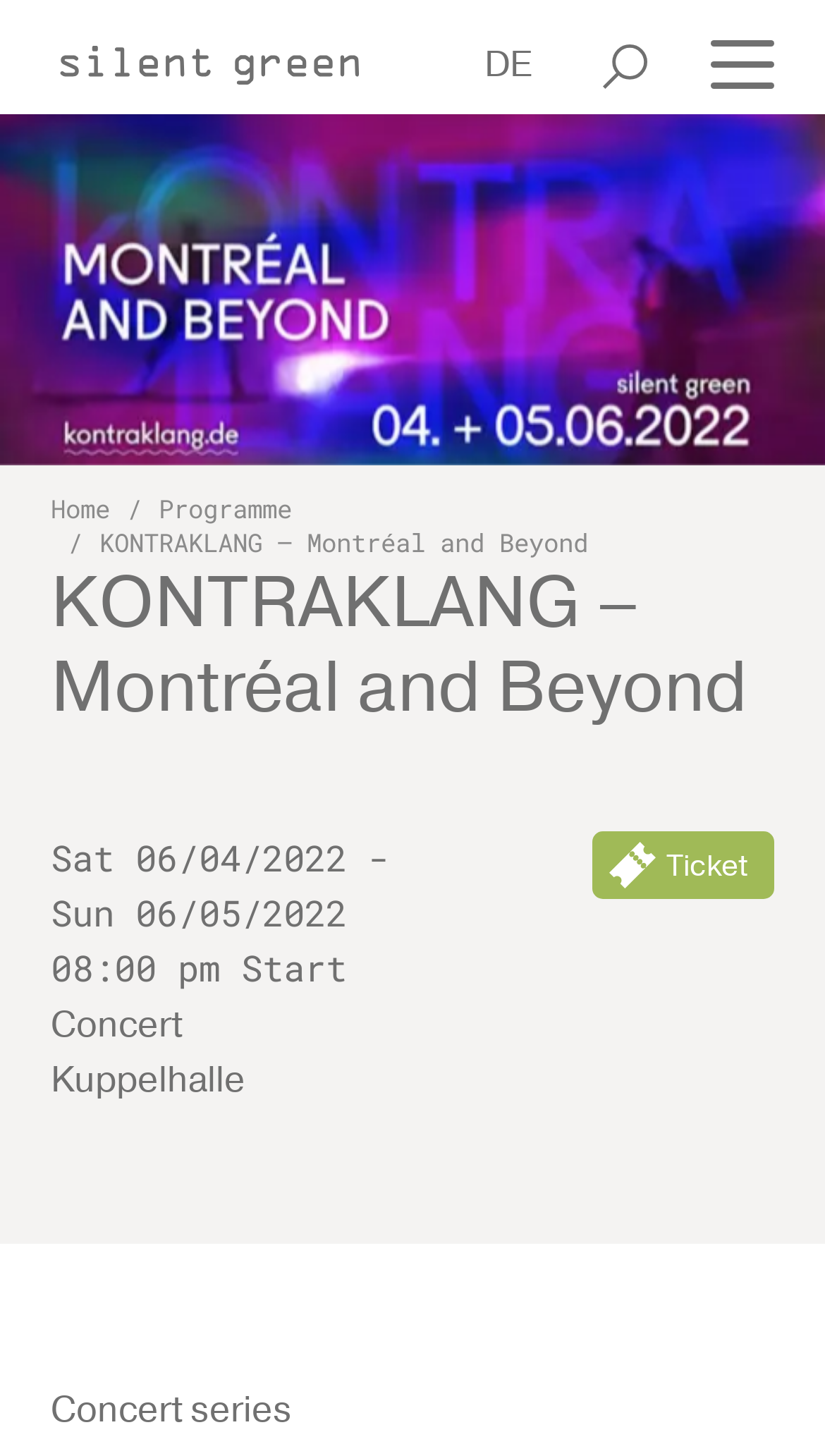Please specify the bounding box coordinates of the clickable region to carry out the following instruction: "toggle navigation". The coordinates should be four float numbers between 0 and 1, in the format [left, top, right, bottom].

[0.831, 0.006, 0.938, 0.078]